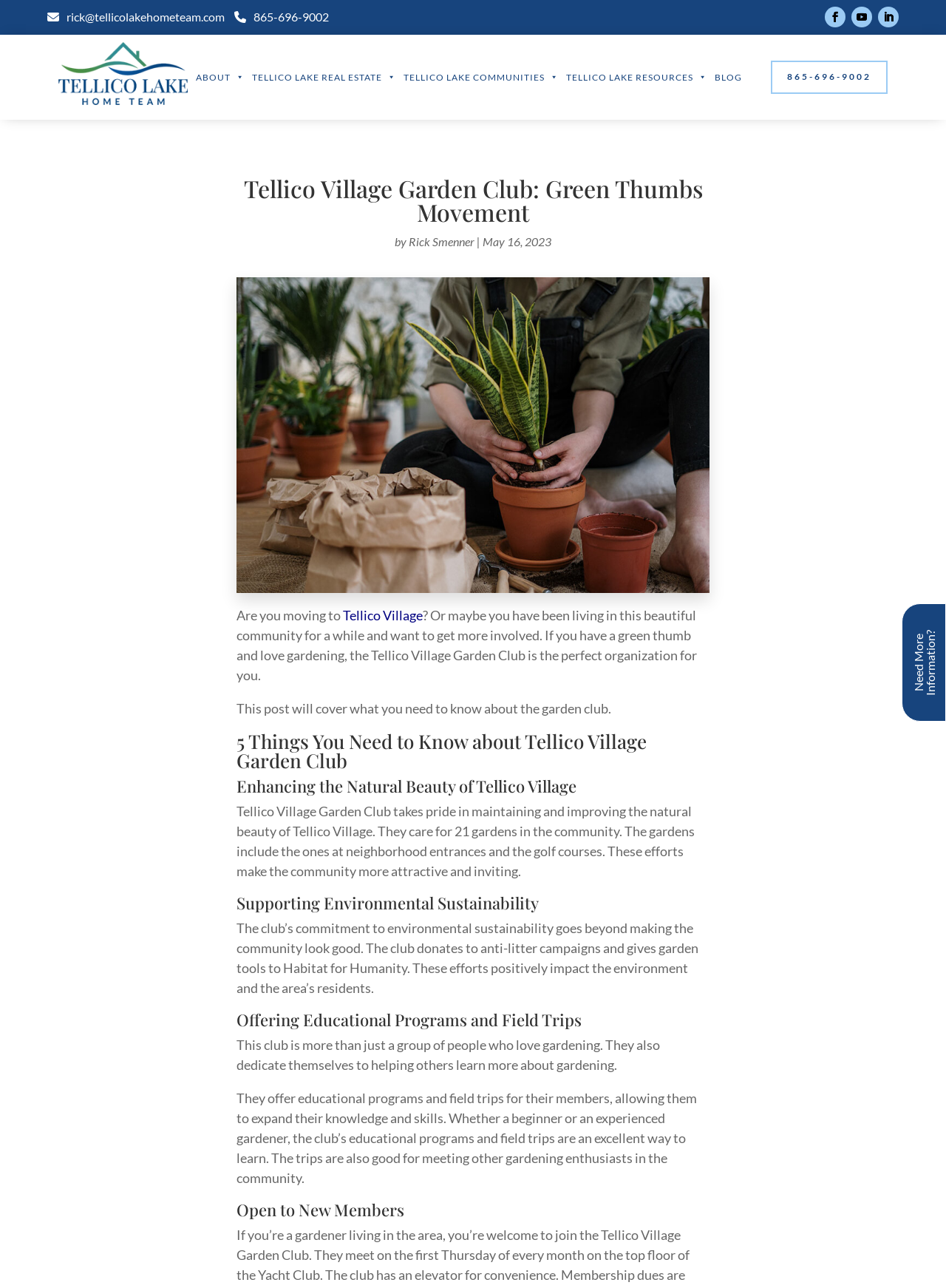Provide the bounding box coordinates in the format (top-left x, top-left y, bottom-right x, bottom-right y). All values are floating point numbers between 0 and 1. Determine the bounding box coordinate of the UI element described as: Tellico Lake Resources

[0.599, 0.05, 0.748, 0.07]